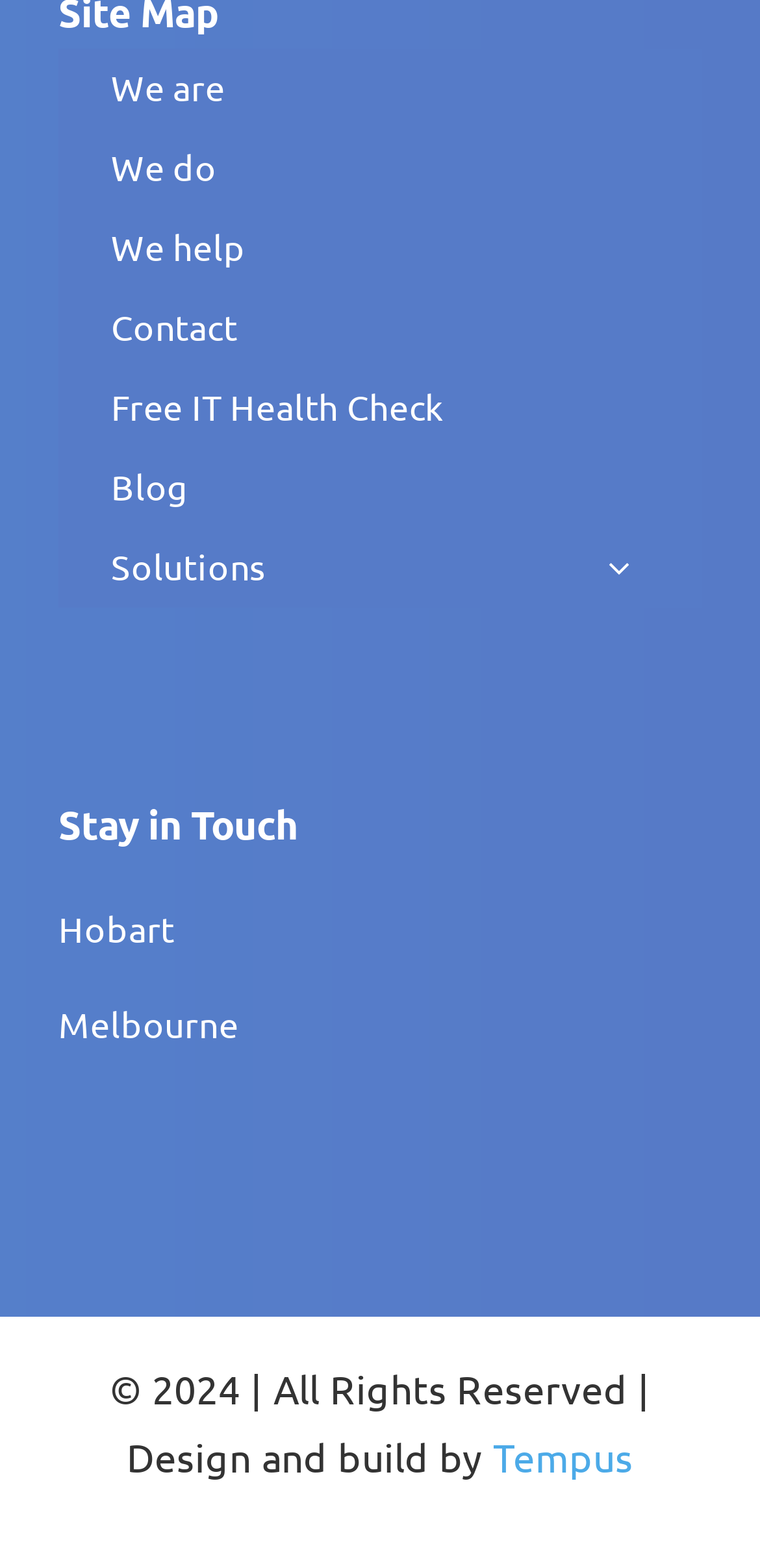Please identify the bounding box coordinates of the element's region that needs to be clicked to fulfill the following instruction: "Read the 'Blog'". The bounding box coordinates should consist of four float numbers between 0 and 1, i.e., [left, top, right, bottom].

[0.077, 0.286, 0.923, 0.336]